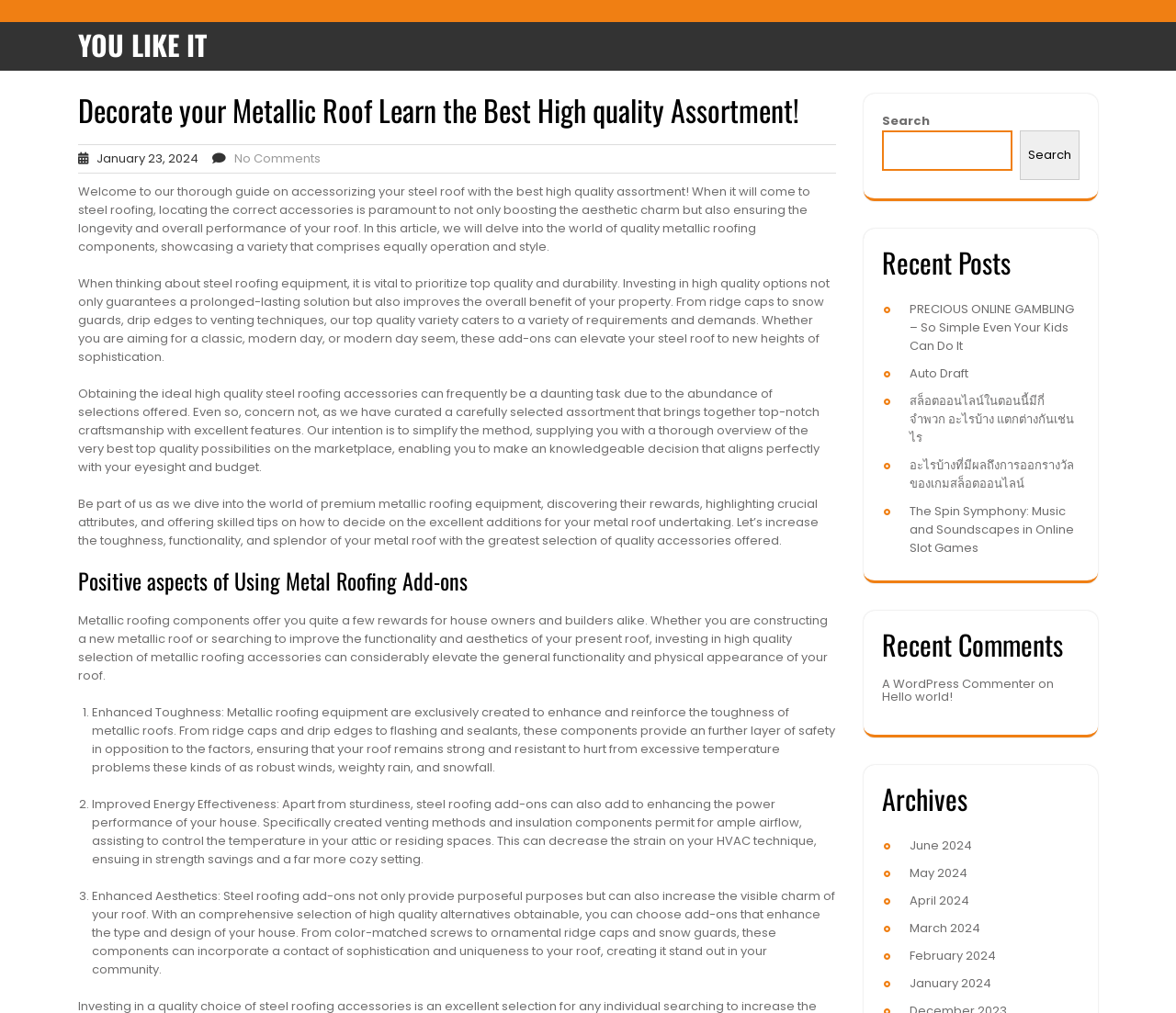What is the format of the webpage content?
Please answer the question with a detailed response using the information from the screenshot.

The webpage content is presented in an article format, with headings, paragraphs, and lists that provide a structured and organized presentation of the information.